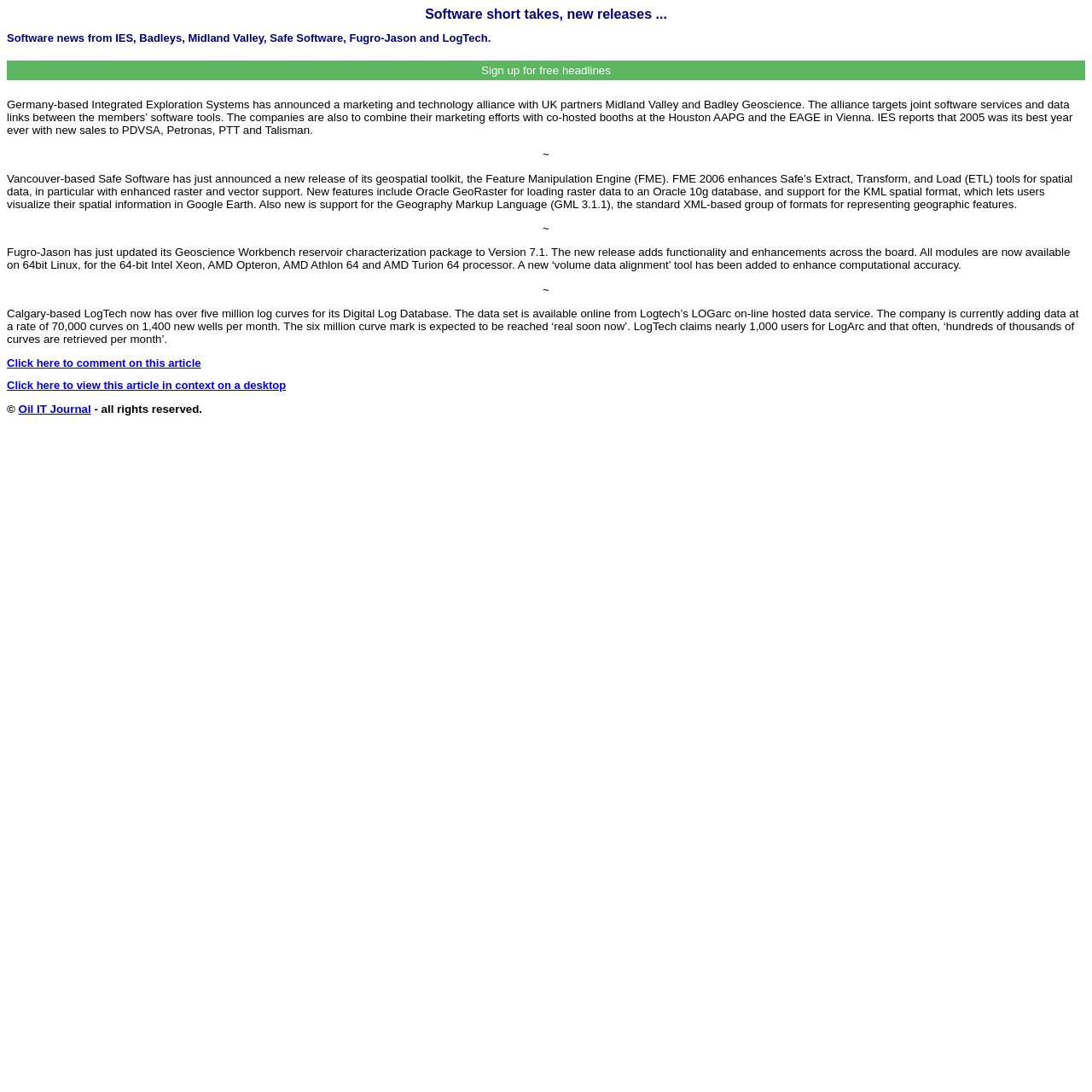Analyze the image and provide a detailed answer to the question: What is the new release of Safe Software's geospatial toolkit?

According to the article, Safe Software has just announced a new release of its geospatial toolkit, which is the Feature Manipulation Engine (FME) 2006.